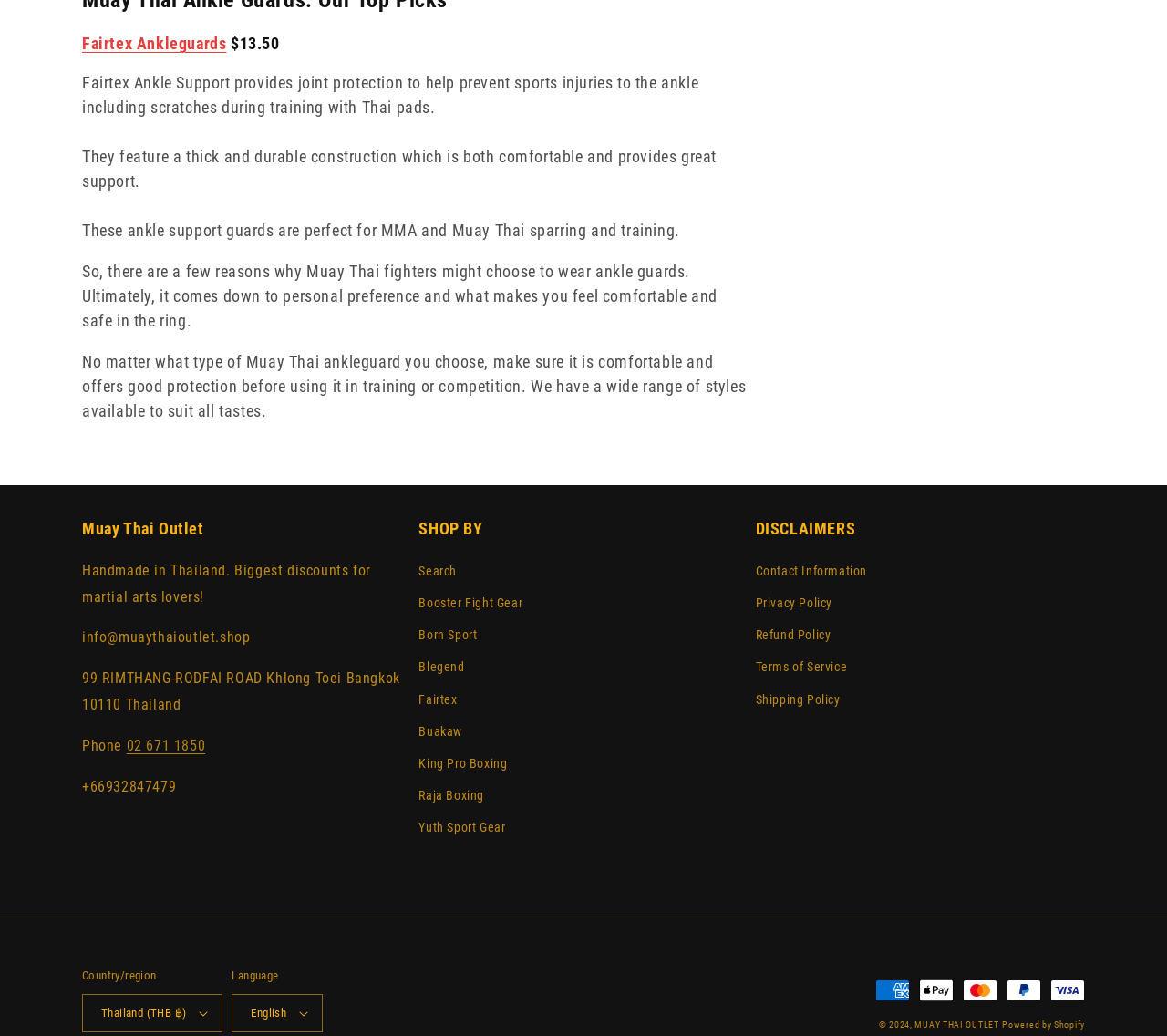What payment methods are accepted?
Please ensure your answer is as detailed and informative as possible.

The payment methods accepted are shown as images at the bottom of the webpage, including American Express, Apple Pay, Mastercard, PayPal, and Visa.